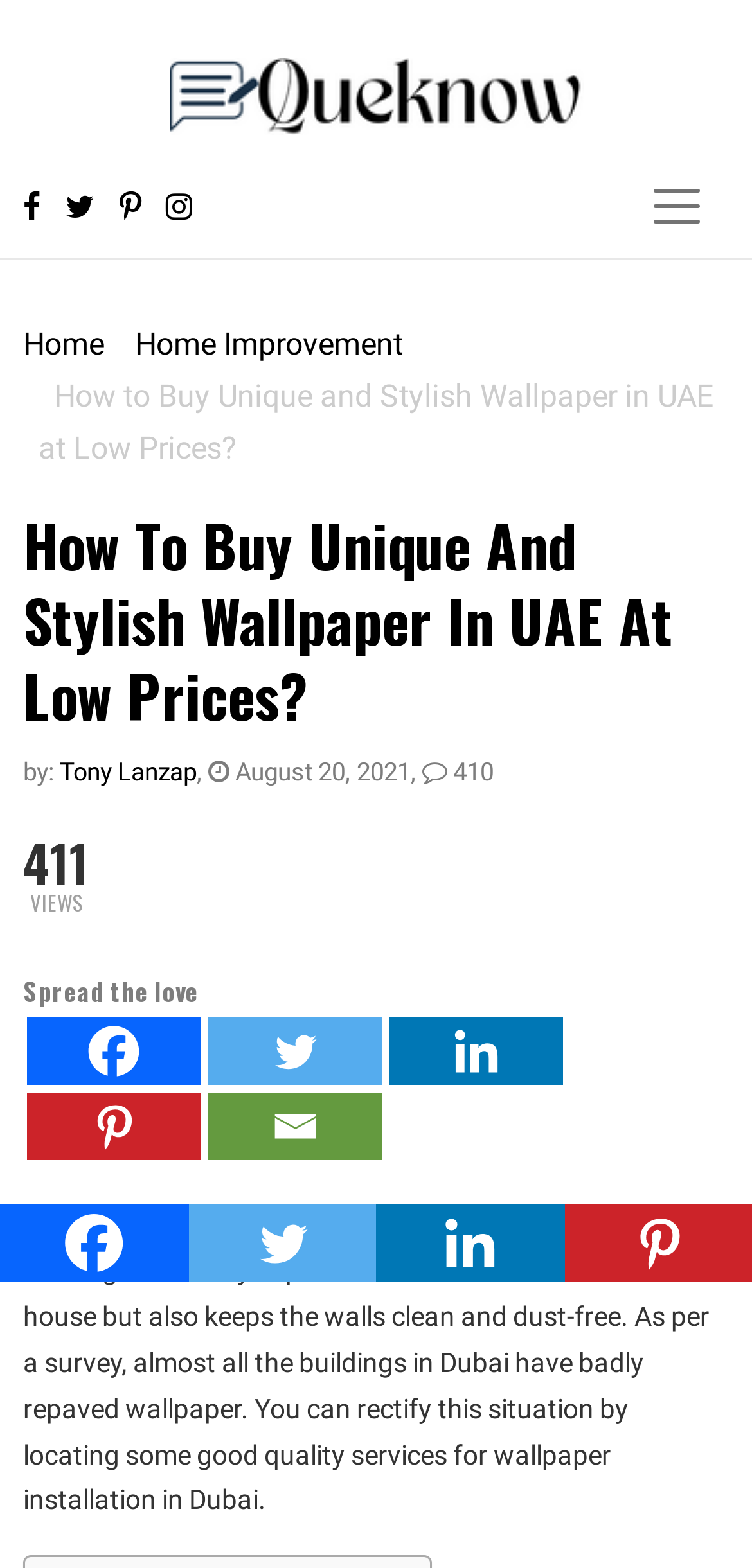Determine the bounding box coordinates of the clickable area required to perform the following instruction: "Go to Home page". The coordinates should be represented as four float numbers between 0 and 1: [left, top, right, bottom].

[0.031, 0.208, 0.138, 0.231]